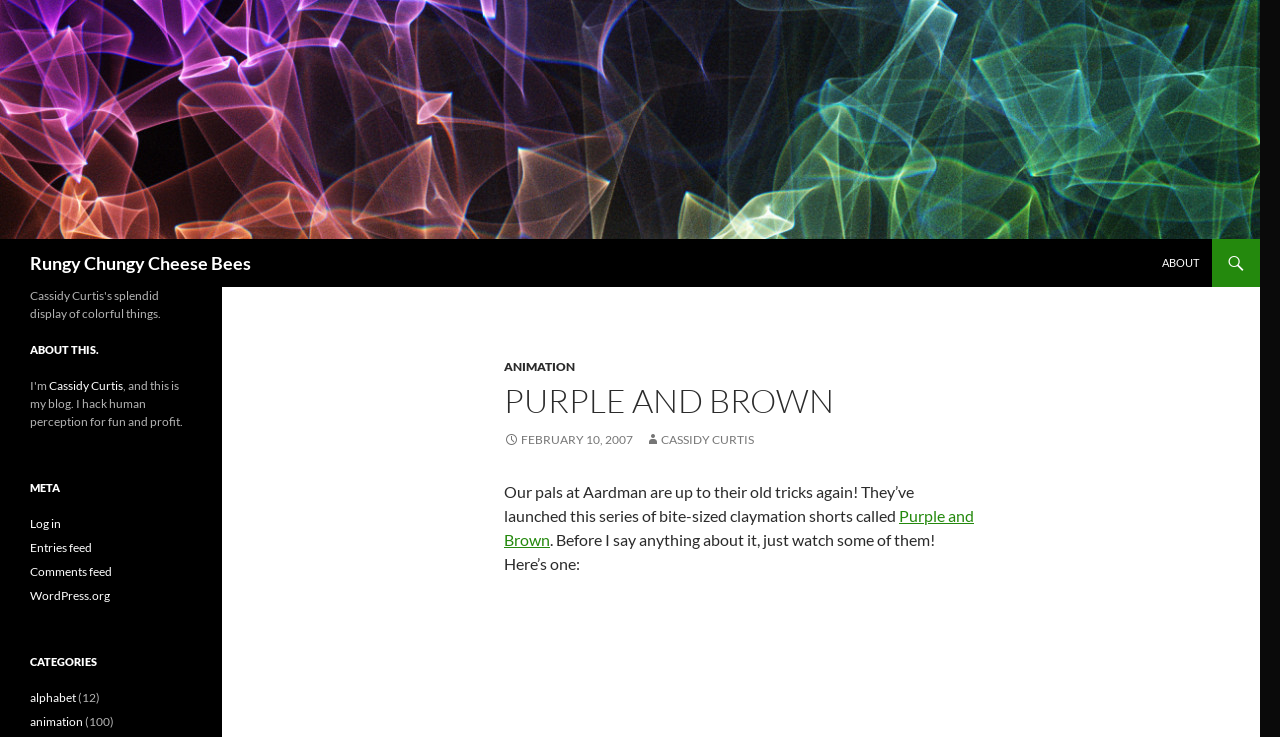Examine the image carefully and respond to the question with a detailed answer: 
How many articles are there in the 'animation' category?

I found the answer by looking at the link 'animation' and the text '(100)' which suggests that there are 100 articles in the 'animation' category.